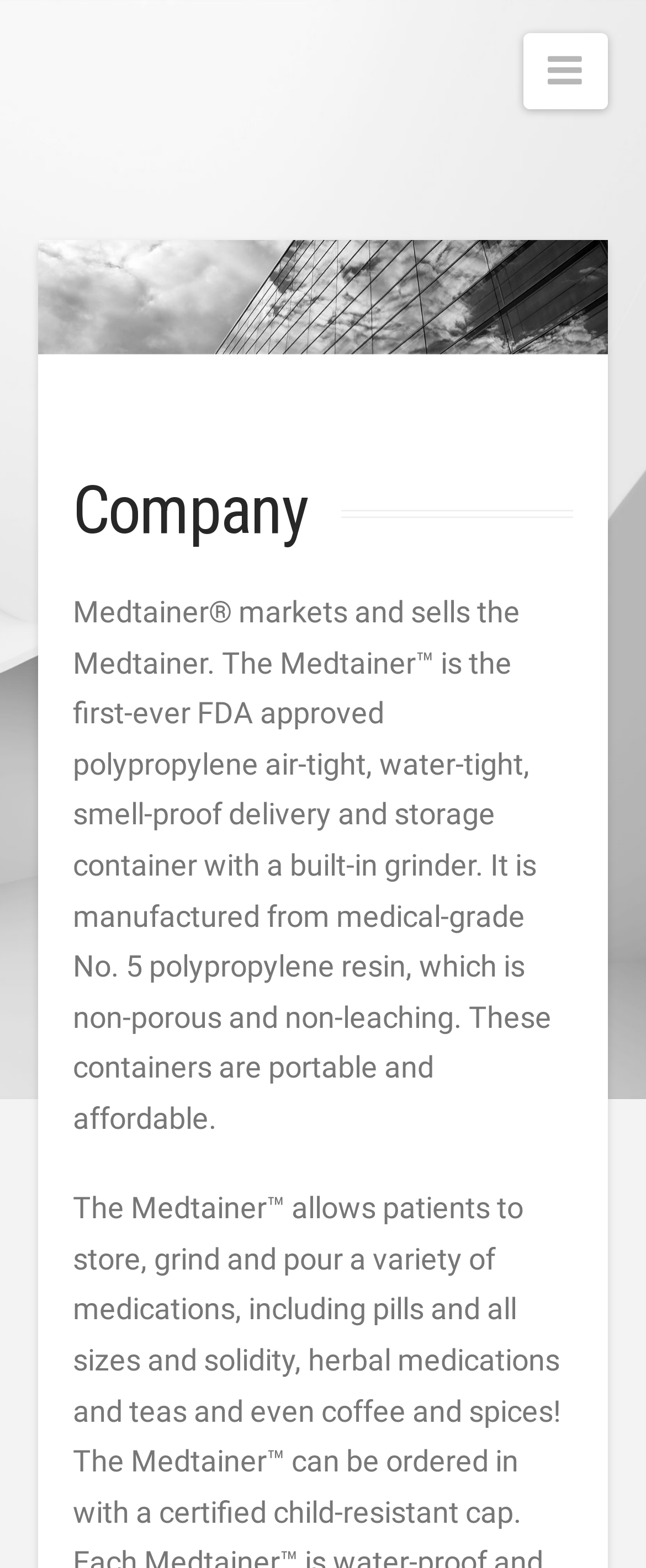How many navigation links are there? Based on the screenshot, please respond with a single word or phrase.

9